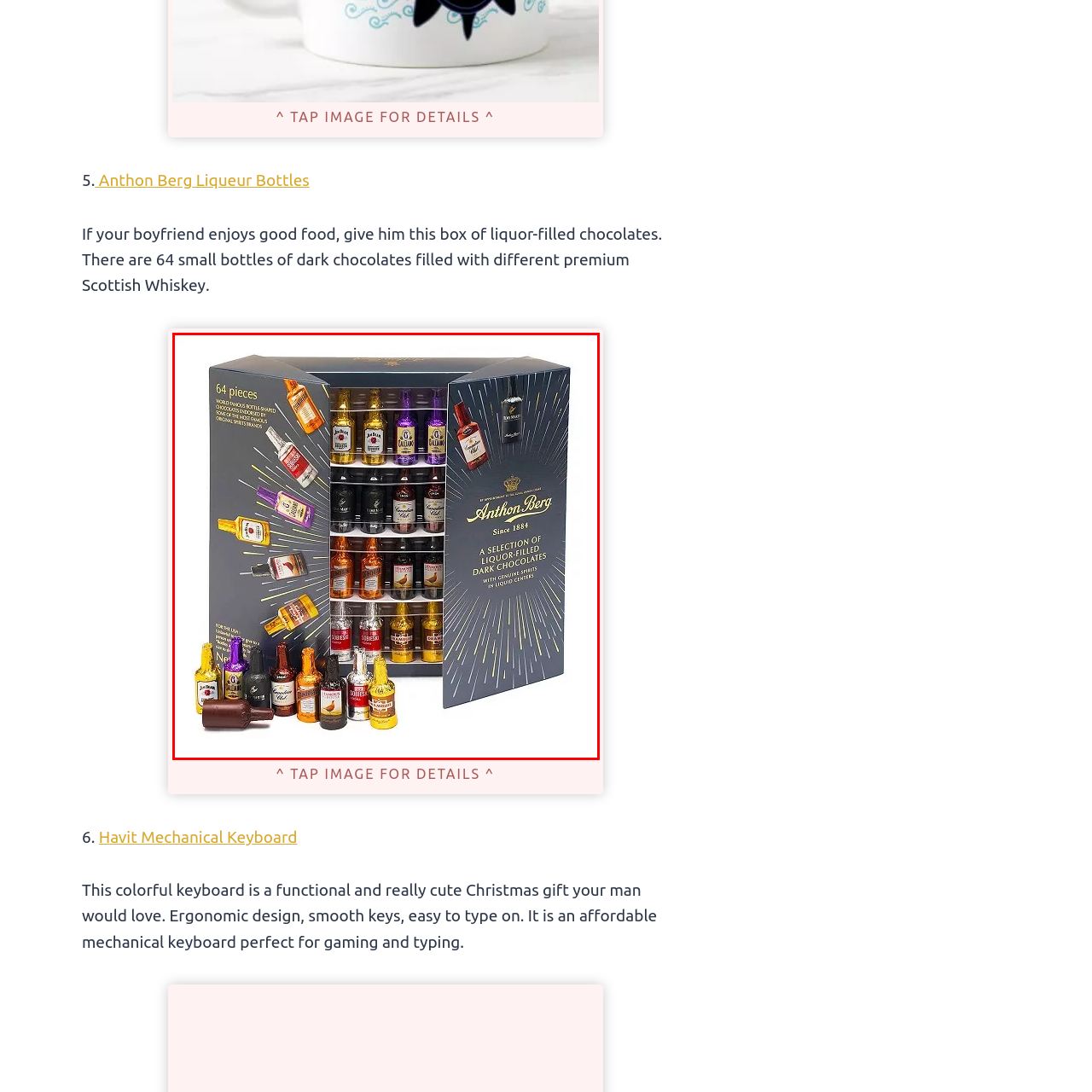Give an elaborate description of the visual elements within the red-outlined box.

The image showcases a beautifully arranged box of **Anthon Berg Liqueur Bottles**, featuring an impressive selection of **64 pieces**. Each bottle is meticulously crafted to resemble miniature liquor bottles, all filled with a variety of premium chocolate. The colorful assortment includes bottles filled with delicious liqueurs, highlighting a mix of flavors that appeal to chocolate and spirit lovers alike. The packaging itself is elegant, with a sleek design adorned with the Anthon Berg brand logo, showcasing its longstanding tradition since 1884. This luxurious gift box is a perfect choice for someone who appreciates fine food and indulgent treats, making it an excellent present for special occasions.